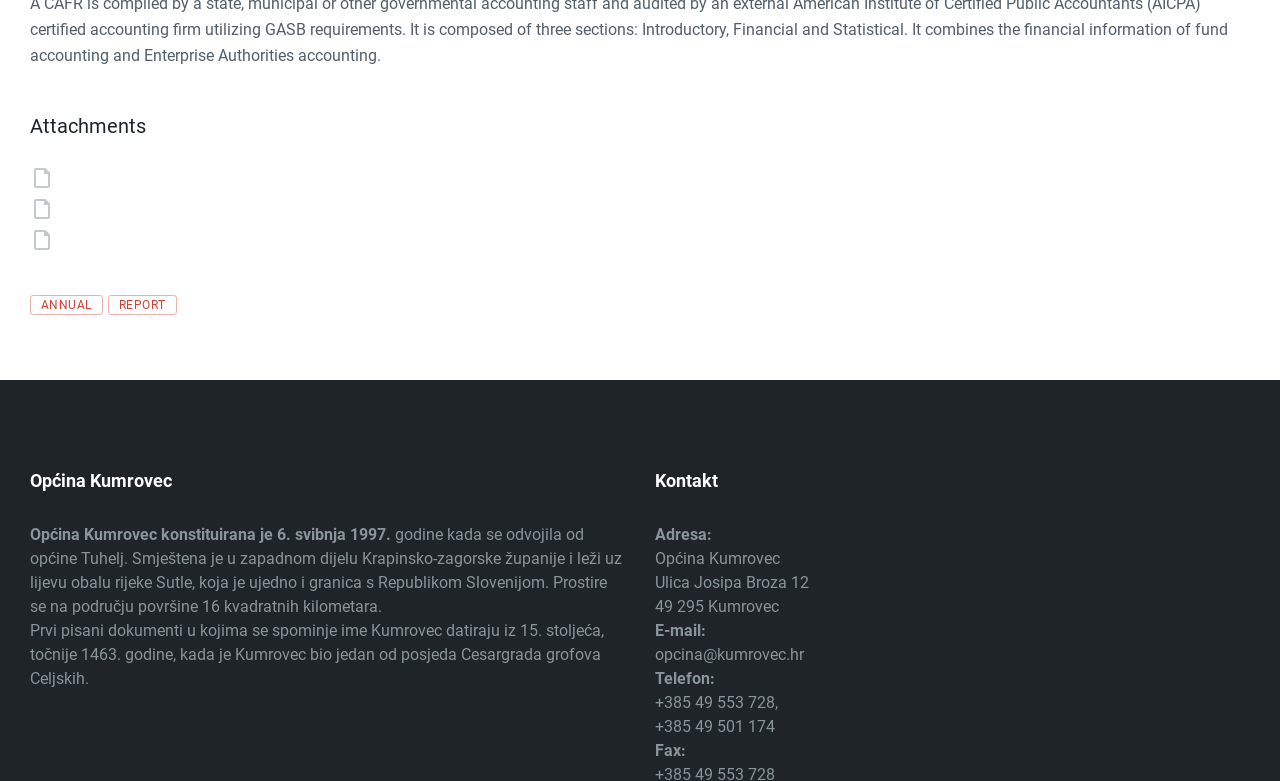Identify the bounding box coordinates for the UI element mentioned here: "report". Provide the coordinates as four float values between 0 and 1, i.e., [left, top, right, bottom].

[0.084, 0.378, 0.138, 0.404]